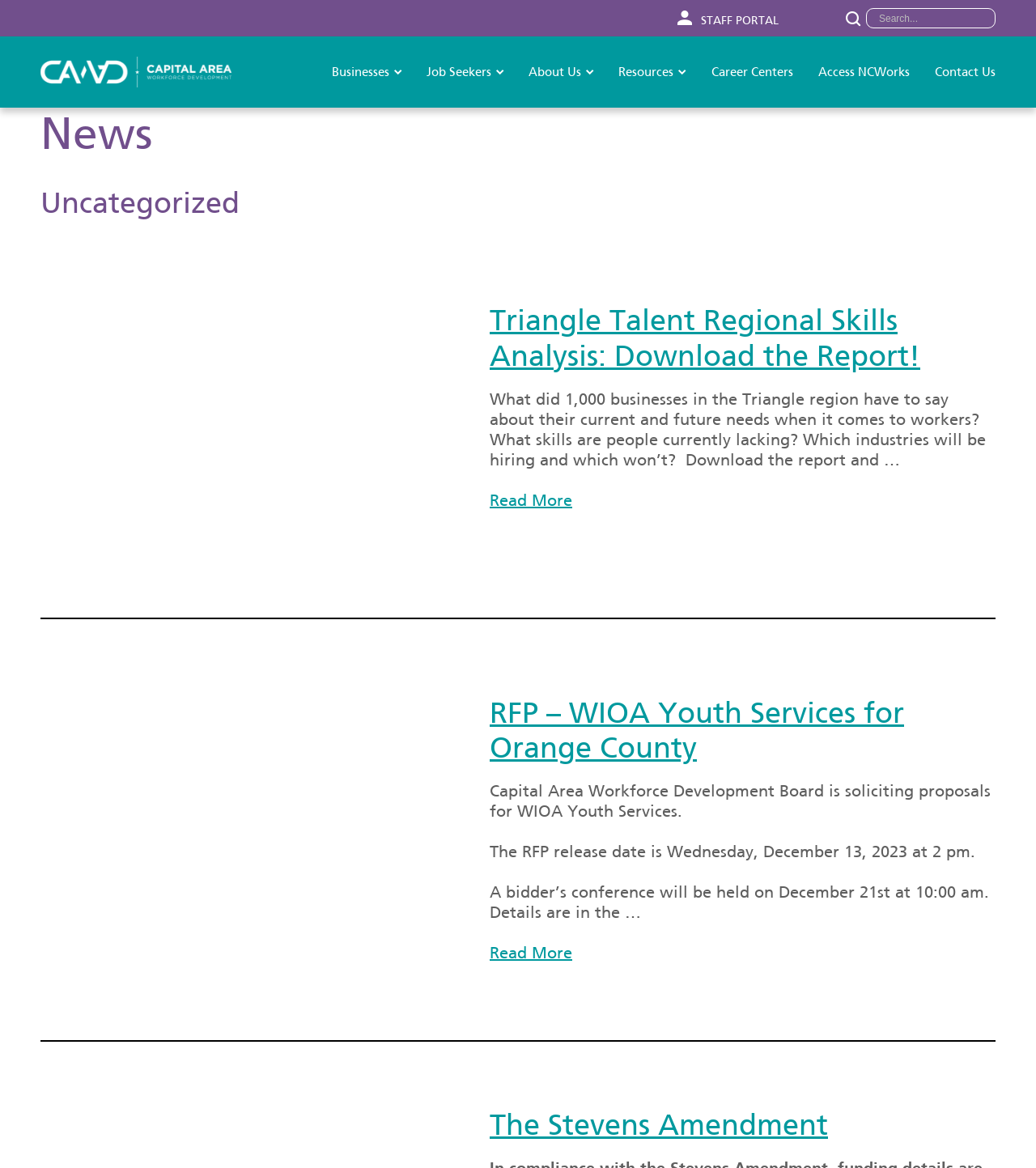What type of organization is the Capital Area ANC?
Provide a fully detailed and comprehensive answer to the question.

The website's content, such as the RFP for WIOA Youth Services and the mention of Career Centers, suggests that the Capital Area ANC is a Workforce Development Board that provides services related to employment and job training.